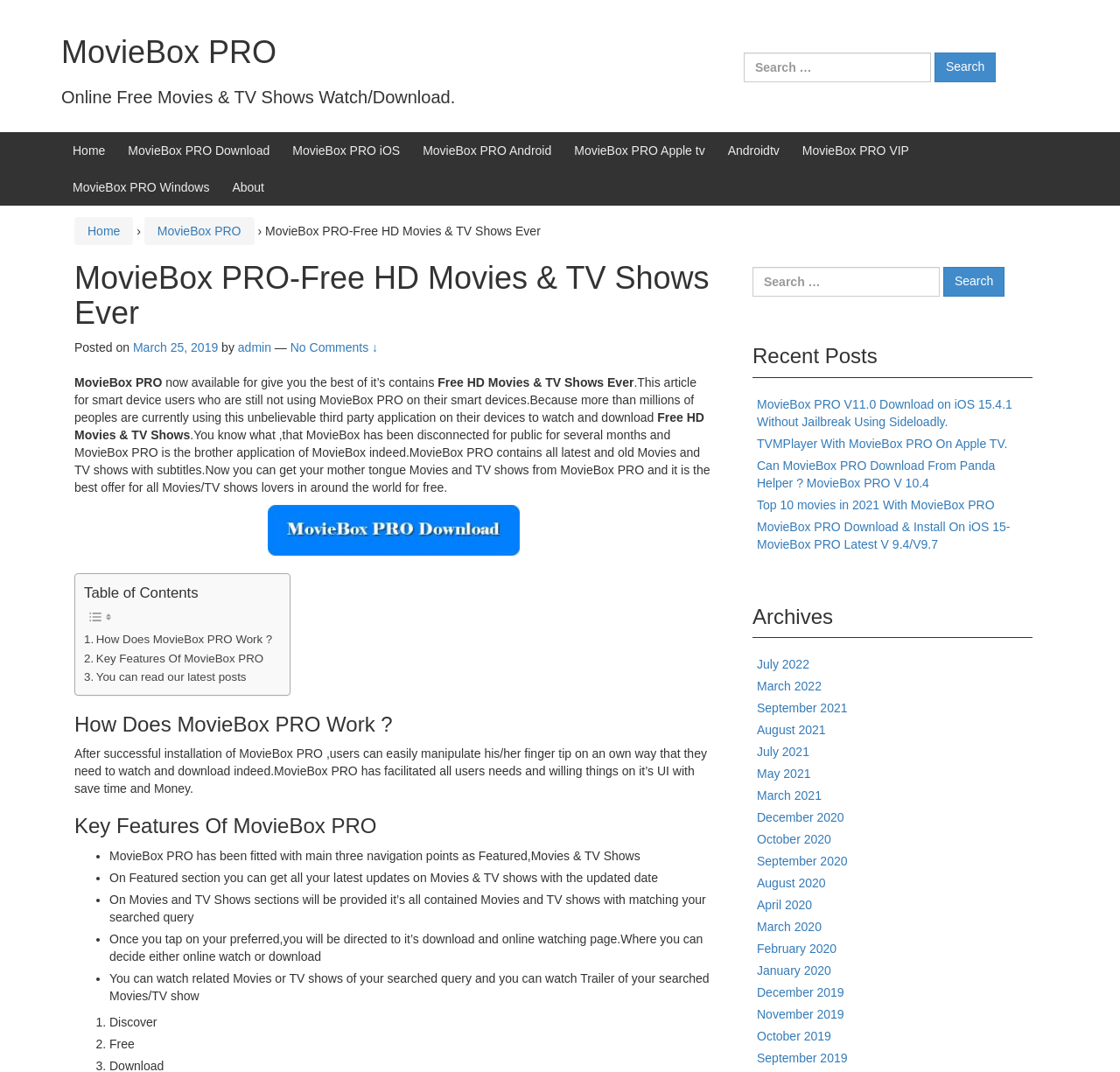Provide a short, one-word or phrase answer to the question below:
What is the purpose of the search bar?

To search for movies and TV shows